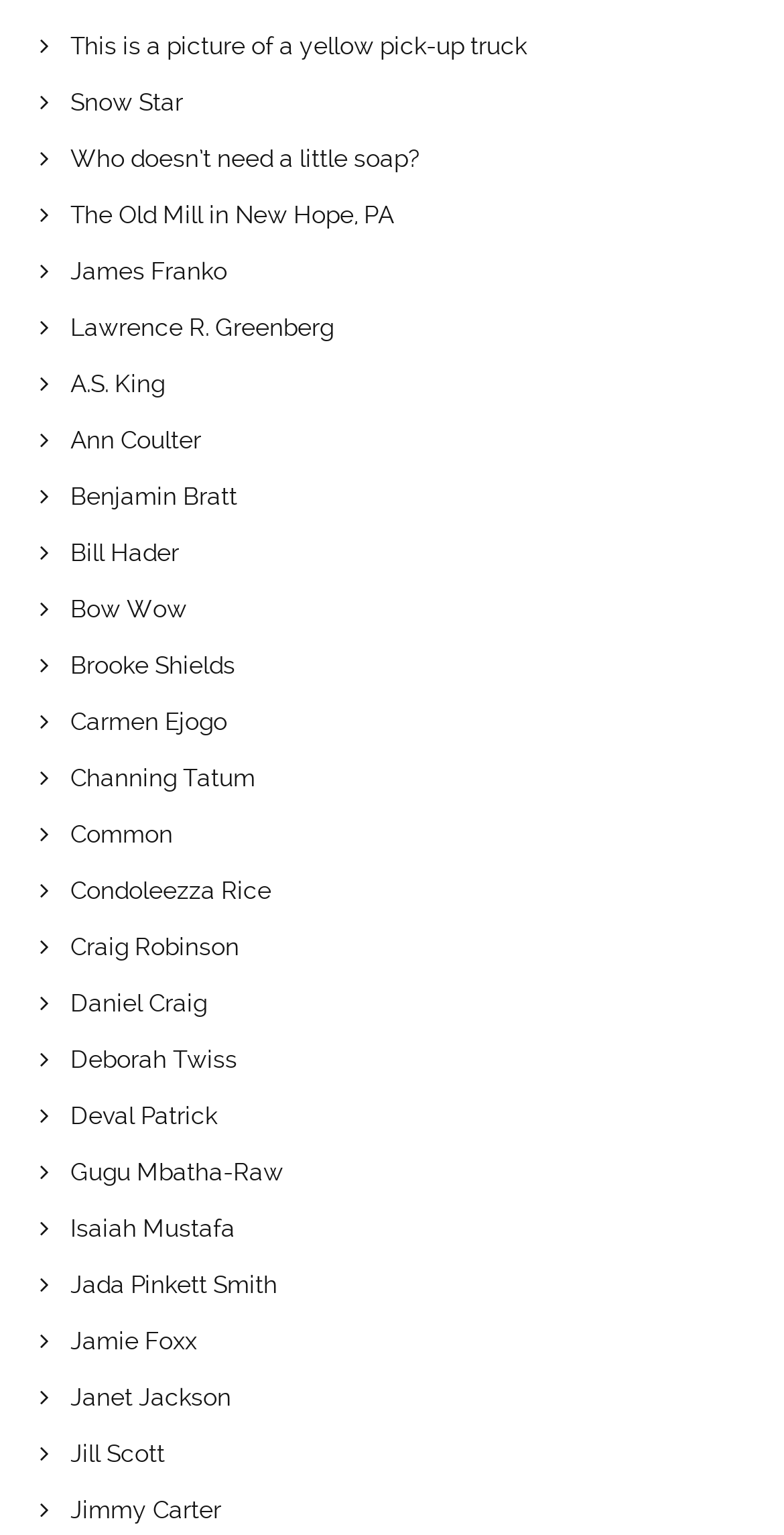How many links are there on the webpage?
Identify the answer in the screenshot and reply with a single word or phrase.

25